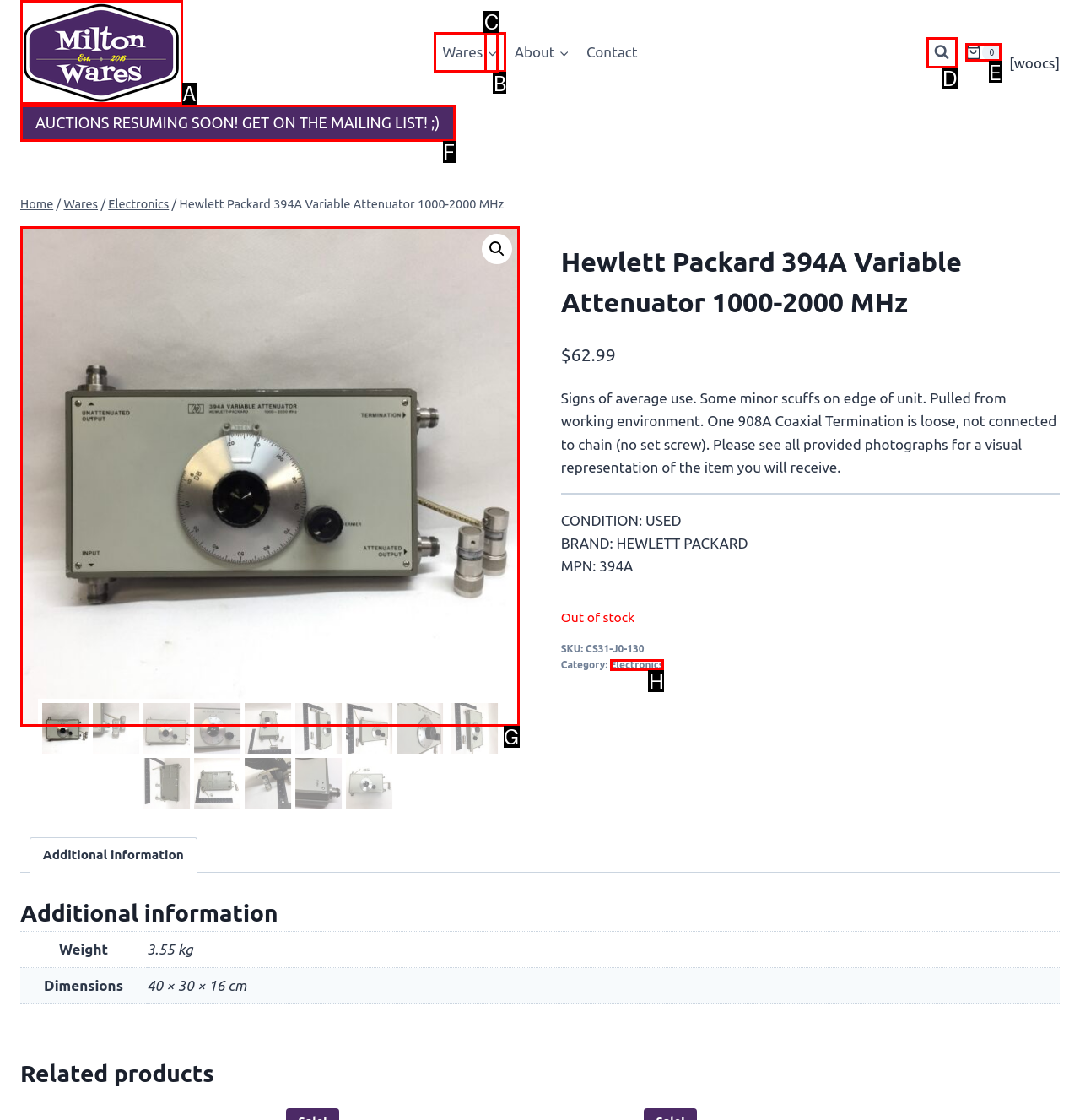Identify the appropriate choice to fulfill this task: Click the 'Milton Wares' link
Respond with the letter corresponding to the correct option.

A